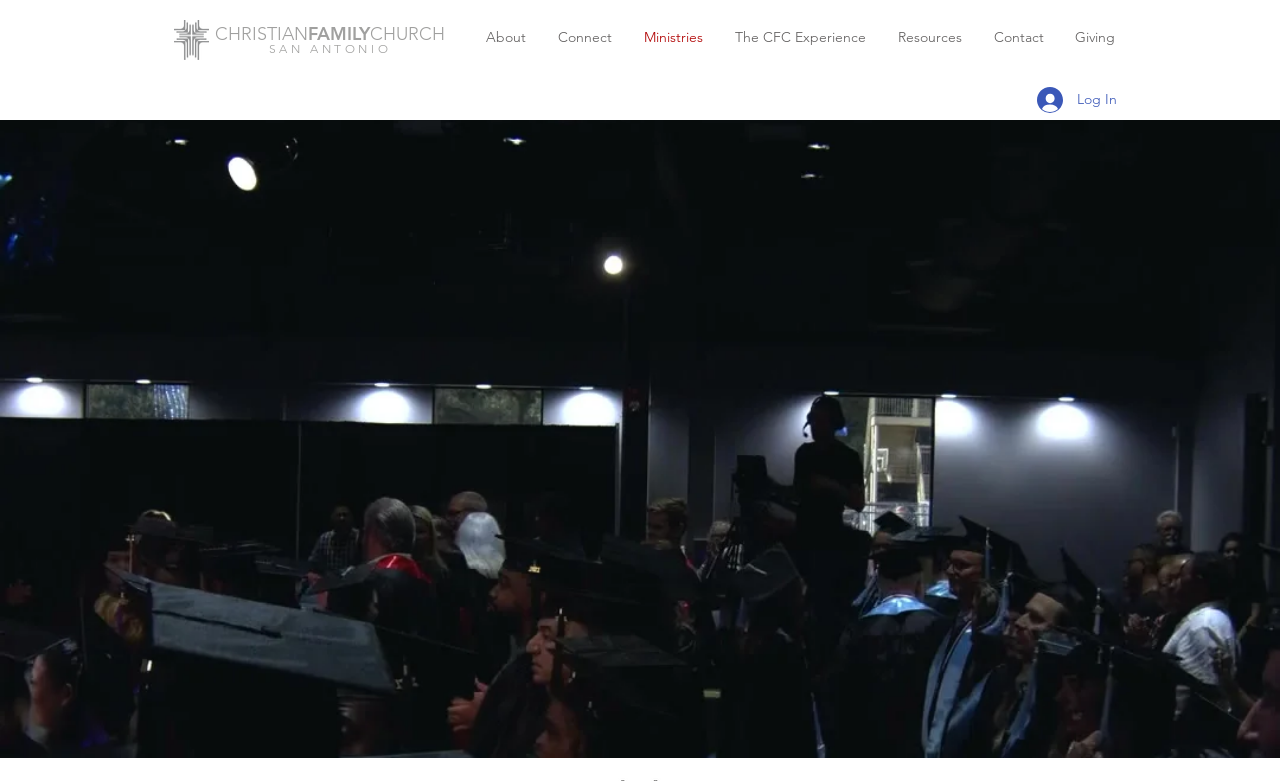Give a short answer using one word or phrase for the question:
What is the text of the second heading element?

SAN ANTONIO